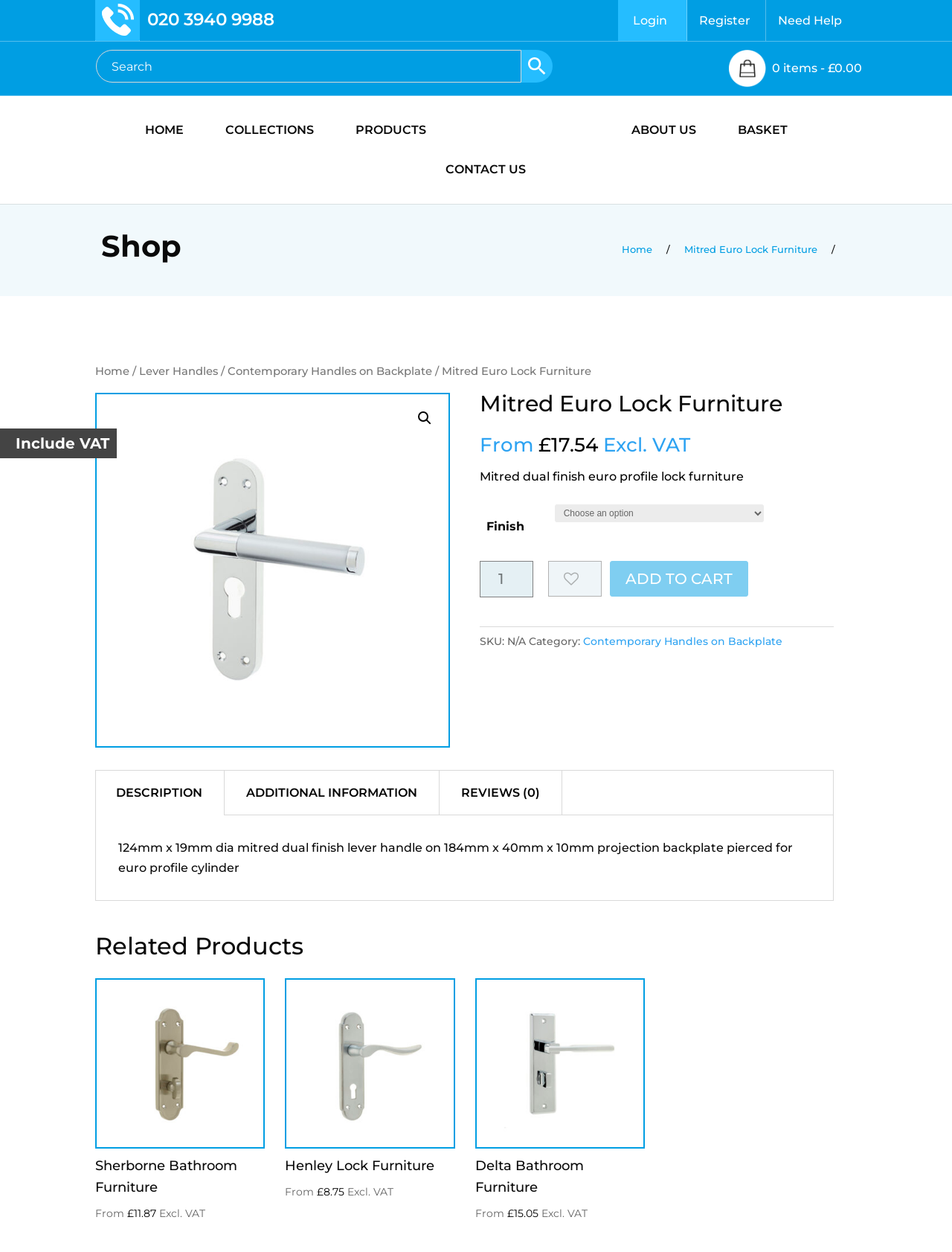What is the category of Mitred Euro Lock Furniture?
Please look at the screenshot and answer in one word or a short phrase.

Contemporary Handles on Backplate